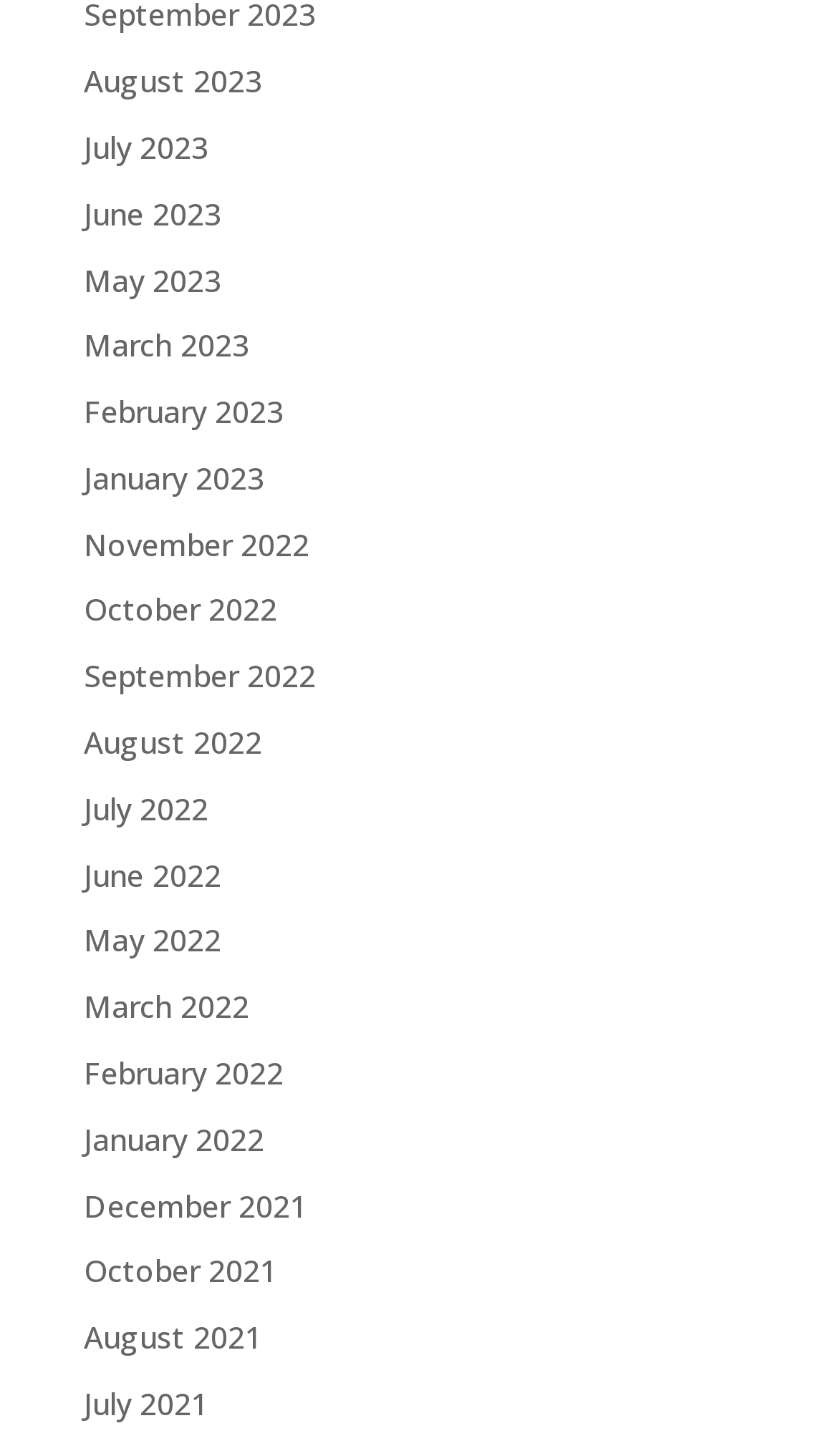Answer succinctly with a single word or phrase:
How many months are listed?

24